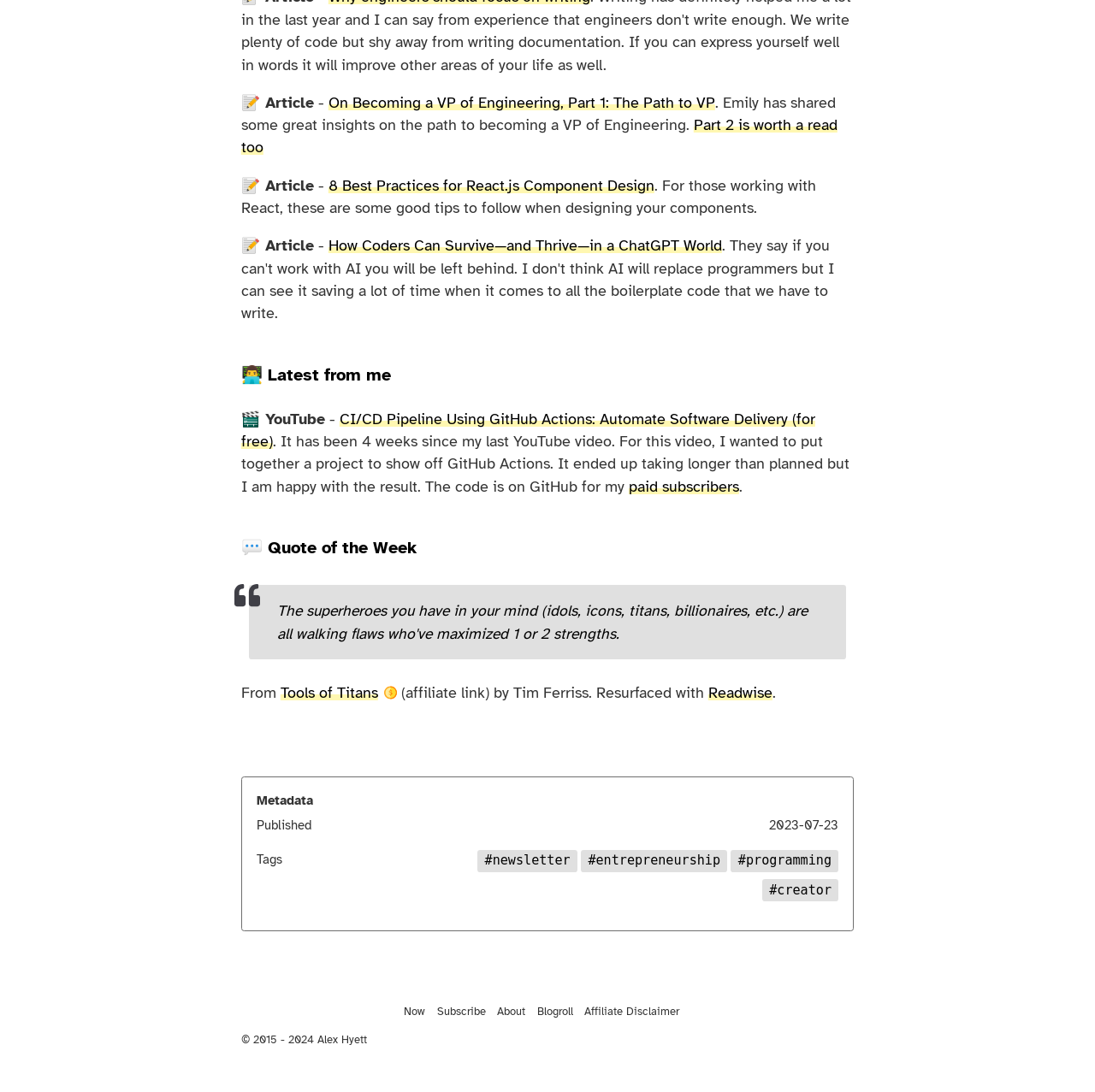Pinpoint the bounding box coordinates of the clickable element needed to complete the instruction: "View the latest blog posts". The coordinates should be provided as four float numbers between 0 and 1: [left, top, right, bottom].

[0.22, 0.33, 0.78, 0.357]